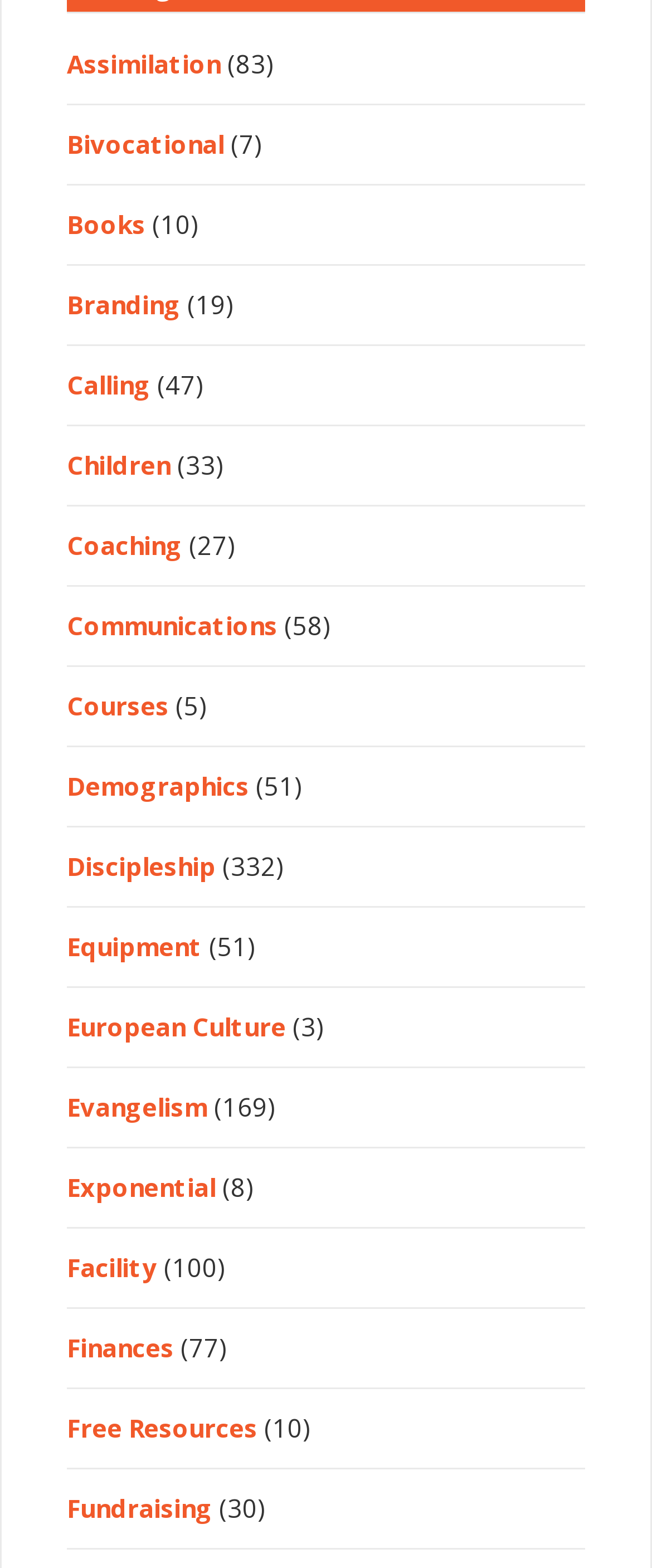Locate the bounding box coordinates of the element I should click to achieve the following instruction: "Access Free Resources".

[0.103, 0.9, 0.395, 0.921]